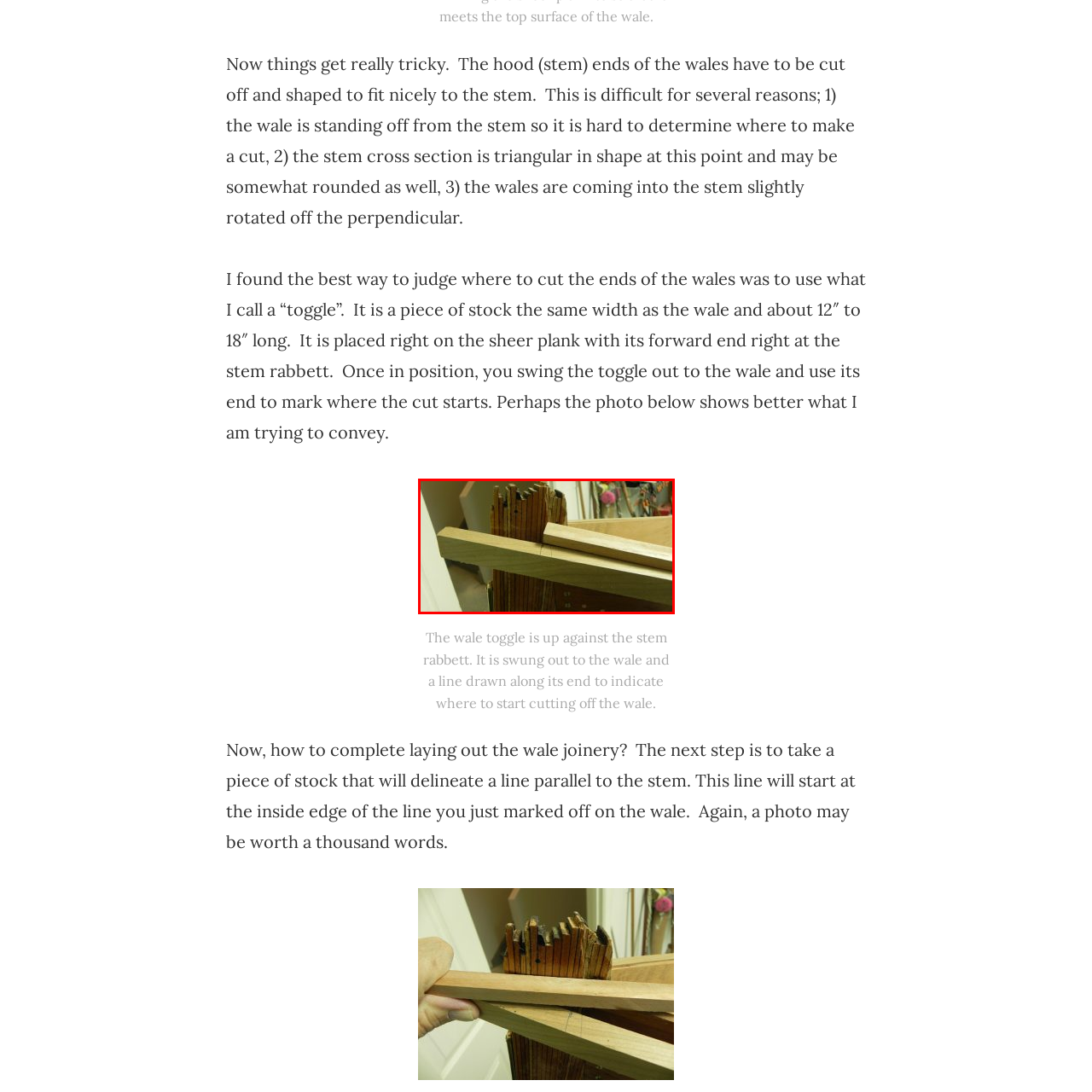Examine the portion of the image marked by the red rectangle, What is the result of using this woodworking technique? Answer concisely using a single word or phrase.

Smooth and accurate cuts